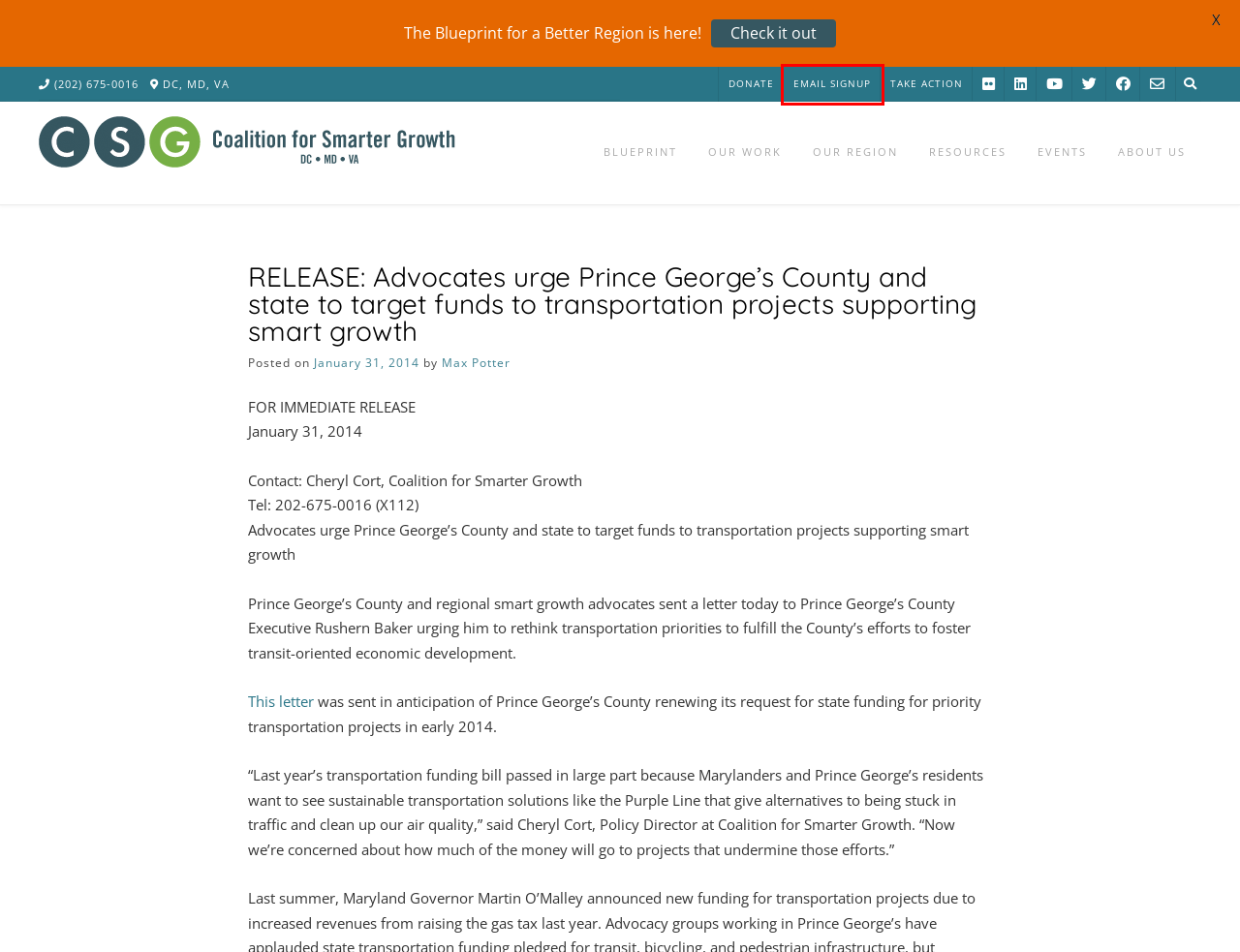Please examine the screenshot provided, which contains a red bounding box around a UI element. Select the webpage description that most accurately describes the new page displayed after clicking the highlighted element. Here are the candidates:
A. About - Coalition For Smarter Growth
B. Stay informed with CSG!
C. Presentations - Coalition For Smarter Growth
D. Max Potter, Author at Coalition For Smarter Growth
E. Donate to the Coalition for Smarter Growth - Coalition for Smarter Growth
F. Blueprint for a Better Region - Coalition For Smarter Growth
G. Take Action - Coalition For Smarter Growth
H. Home - Coalition For Smarter Growth

B